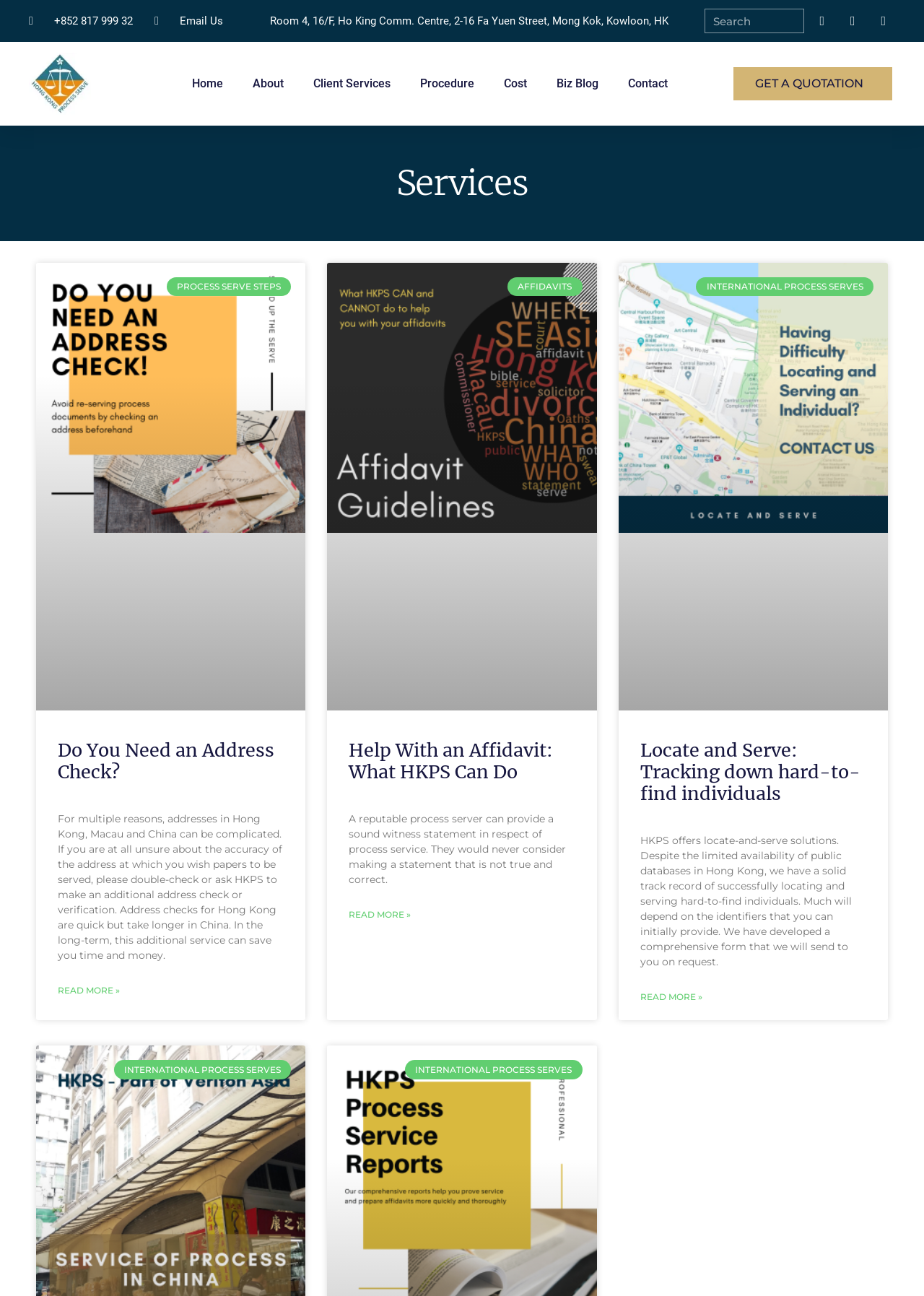Please locate the bounding box coordinates of the element that needs to be clicked to achieve the following instruction: "Read more about Do You Need an Address Check?". The coordinates should be four float numbers between 0 and 1, i.e., [left, top, right, bottom].

[0.062, 0.758, 0.13, 0.771]